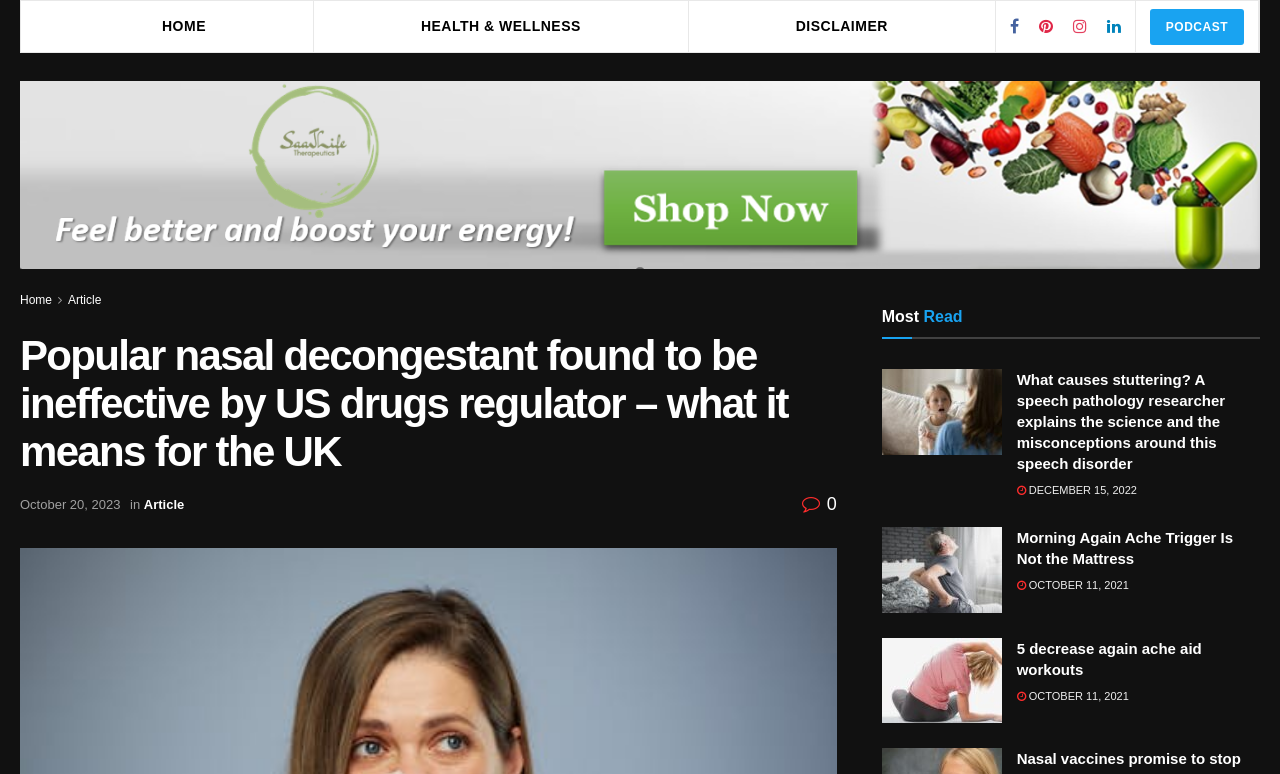Please identify the bounding box coordinates of where to click in order to follow the instruction: "Click on the HOME link".

None